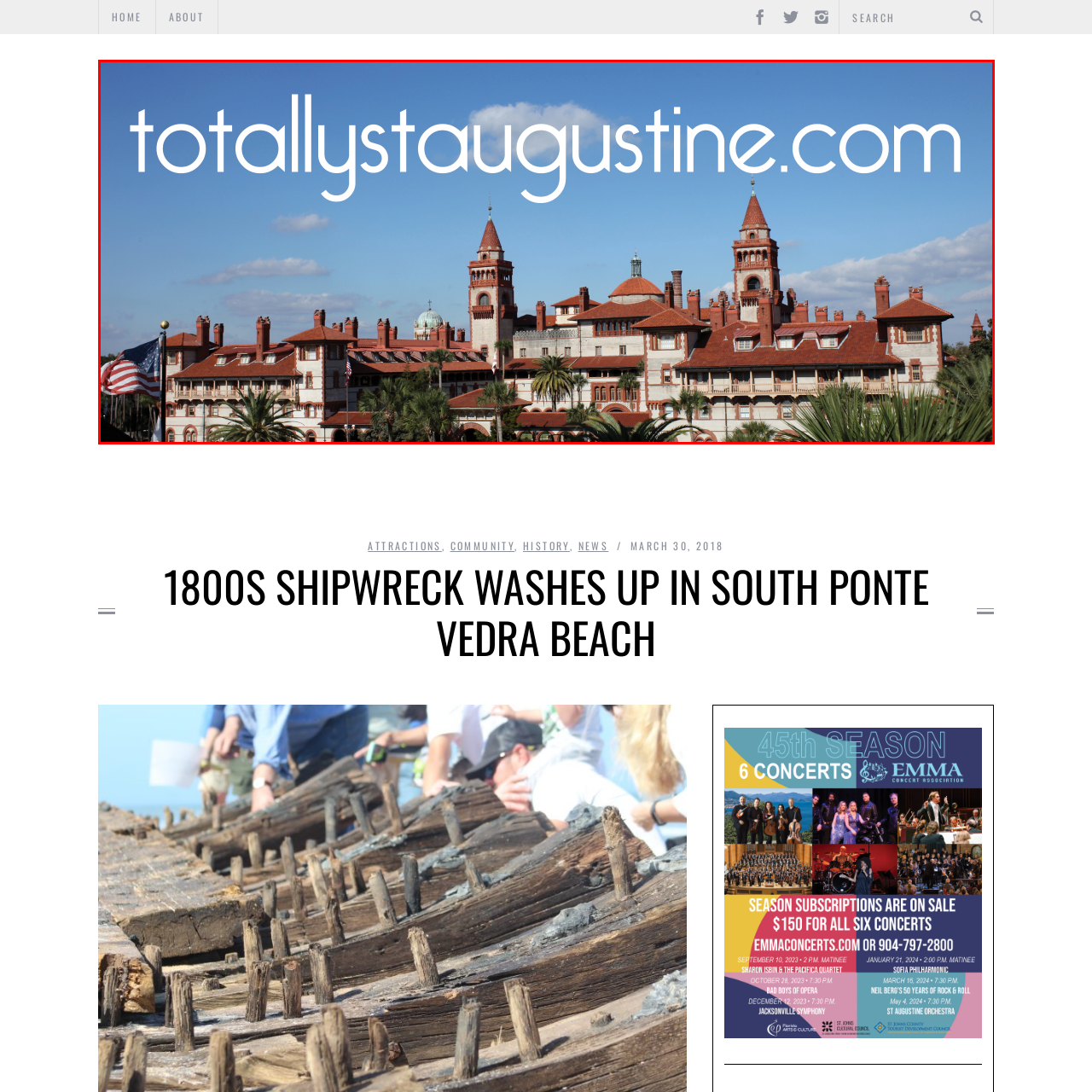Describe extensively the image that is situated inside the red border.

The image showcases a stunning architectural view of a historic building in St. Augustine, Florida, with its distinctive red roofs and prominent towers set against a vibrant blue sky. In the foreground, lush greenery and palms frame the scene, highlighting the beauty of the location. The bottom right corner features the website name "totallystaugustine.com" in bold, modern typography, suggesting a focus on tourism and attractions in the area. This picturesque representation encapsulates the charm and historical significance of St. Augustine, inviting viewers to explore its offerings.